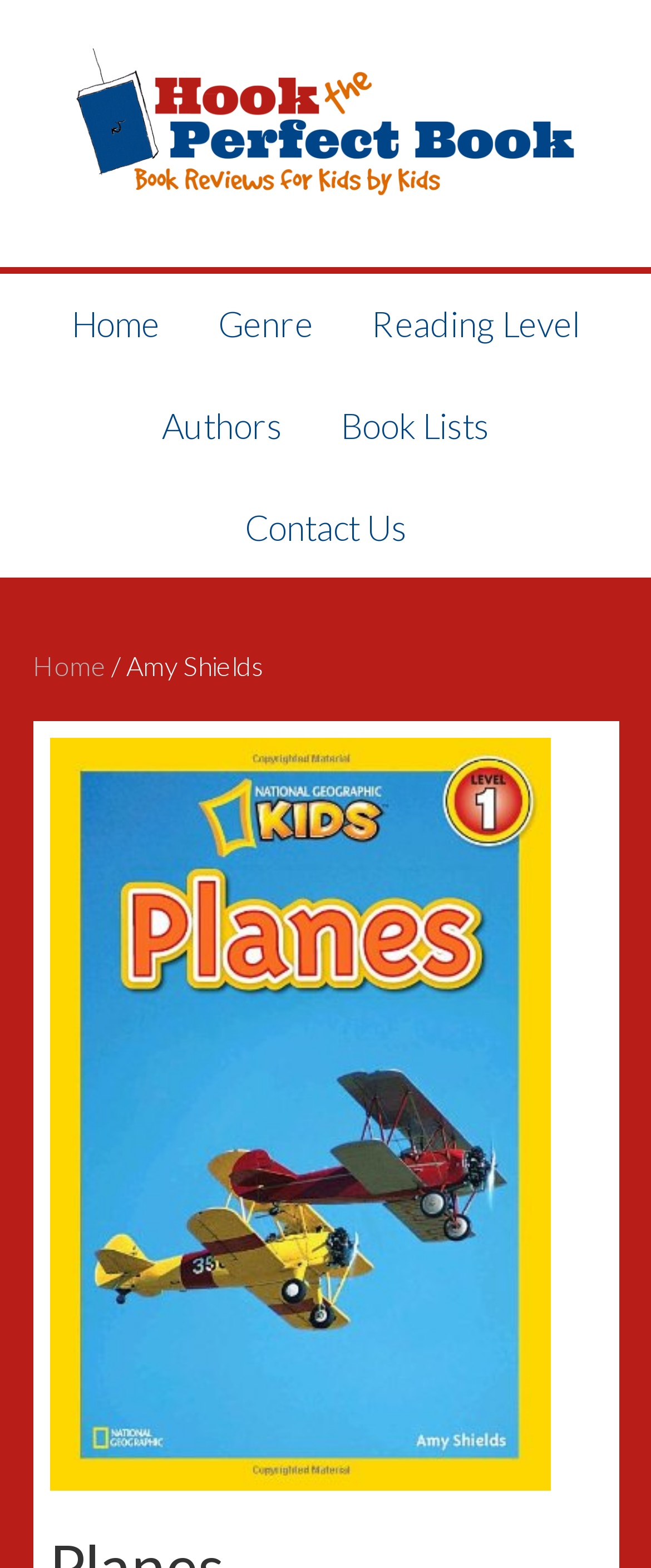Bounding box coordinates are given in the format (top-left x, top-left y, bottom-right x, bottom-right y). All values should be floating point numbers between 0 and 1. Provide the bounding box coordinate for the UI element described as: Home

[0.05, 0.415, 0.163, 0.435]